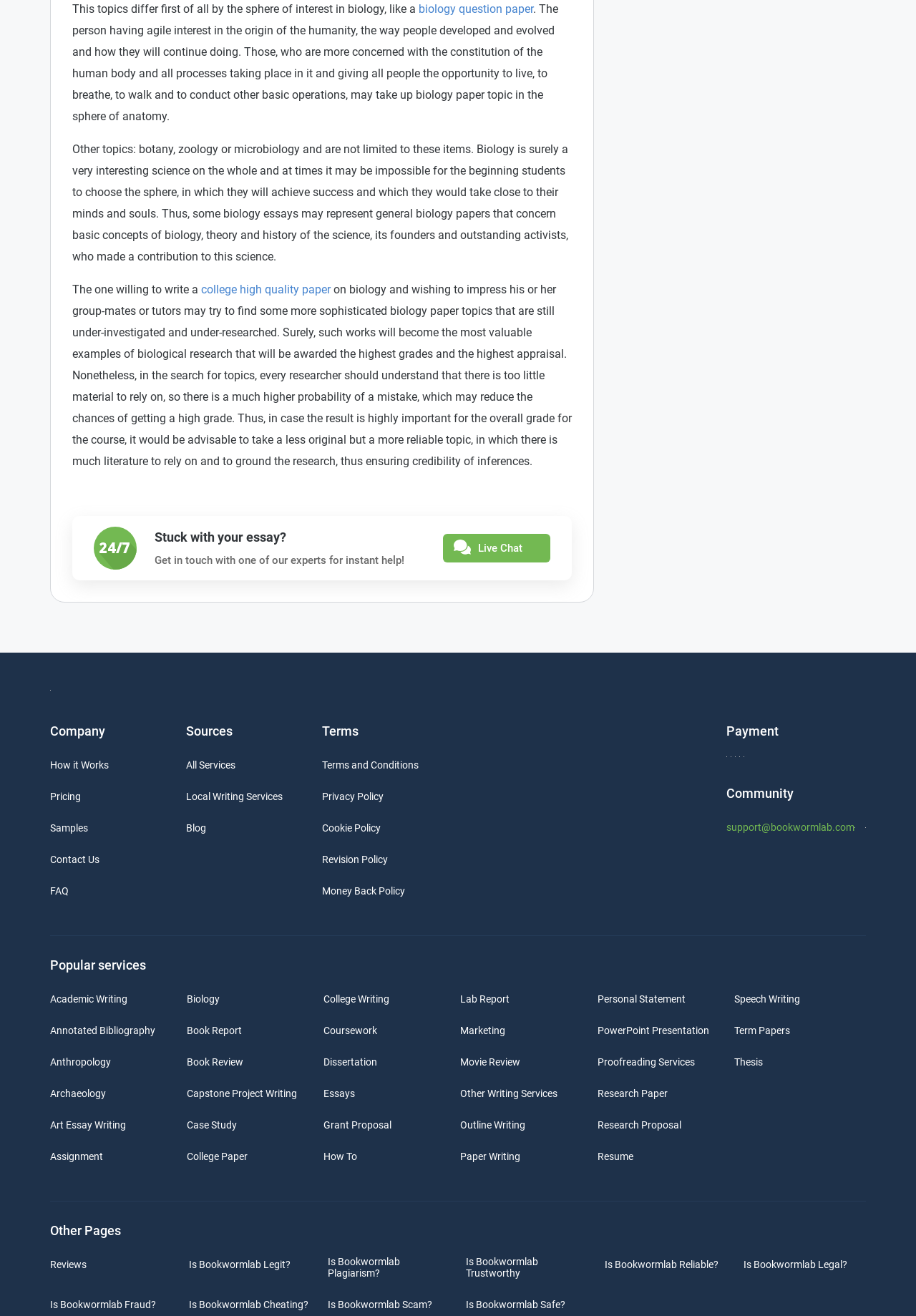Extract the bounding box coordinates for the UI element described as: "Personal statement".

[0.652, 0.755, 0.748, 0.763]